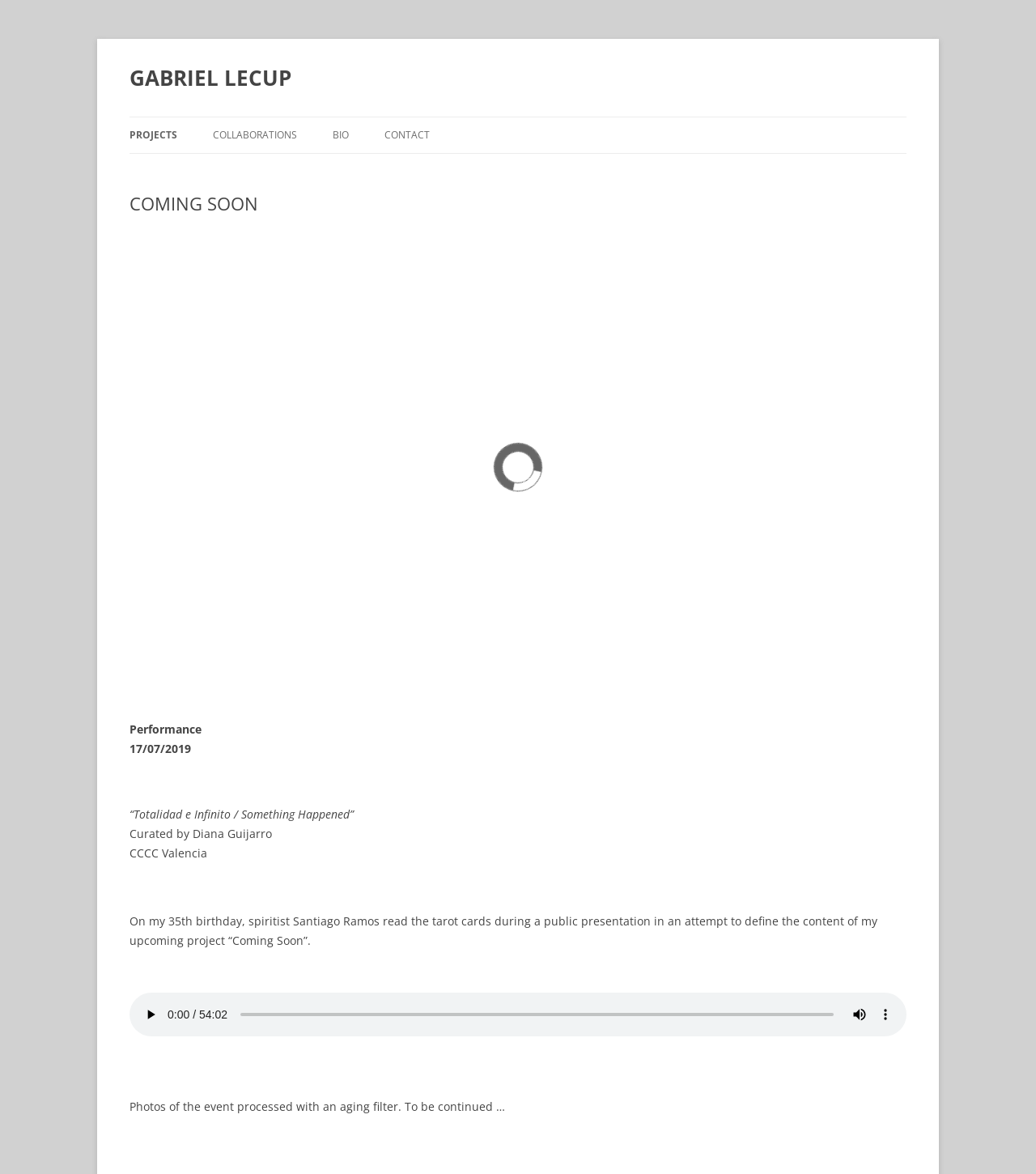How many collaborations are listed?
Please answer the question as detailed as possible.

I counted the number of links under the 'COLLABORATIONS' section, and there are 11 links, each representing a collaboration.